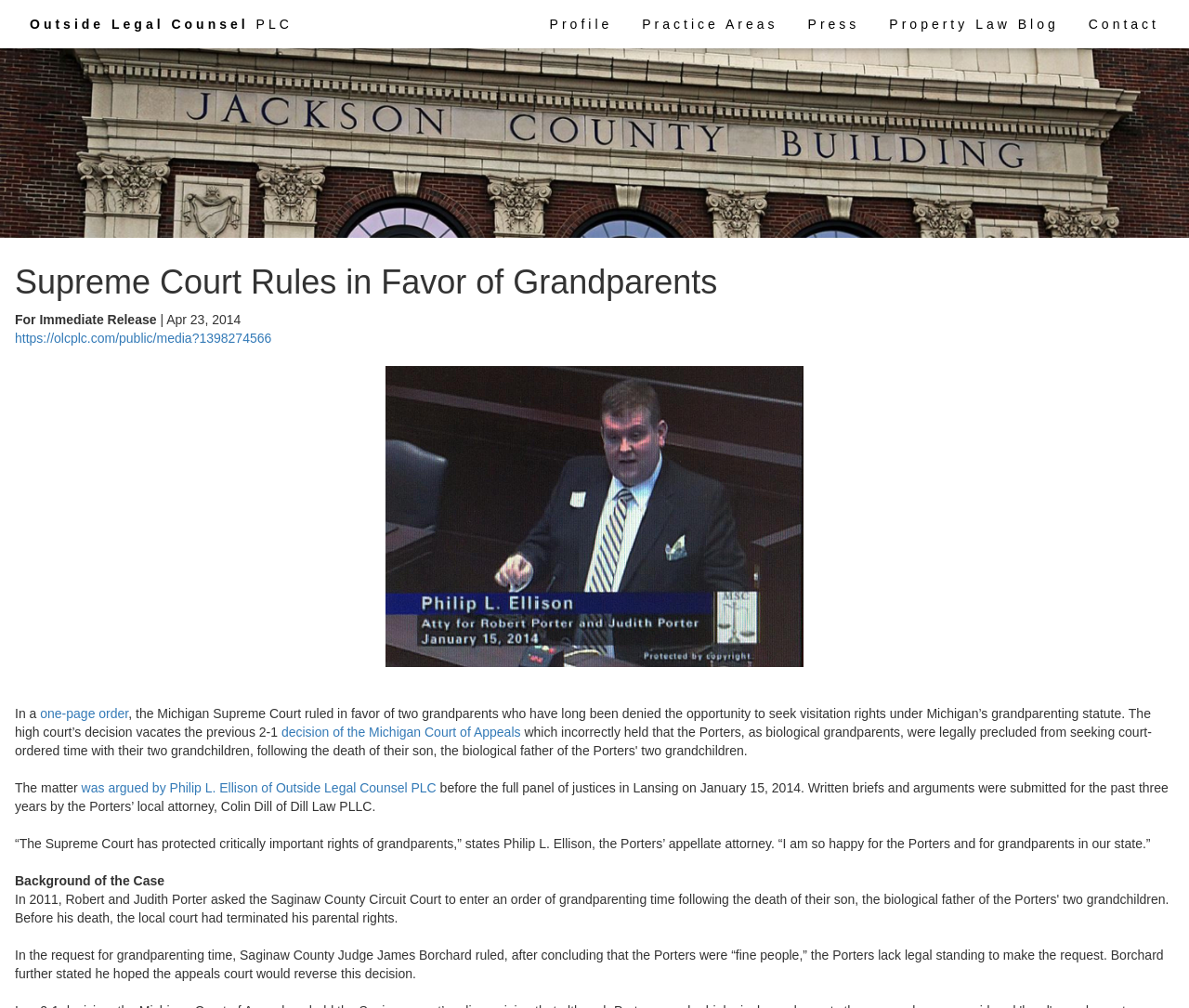How many links are there in the top navigation?
Your answer should be a single word or phrase derived from the screenshot.

6